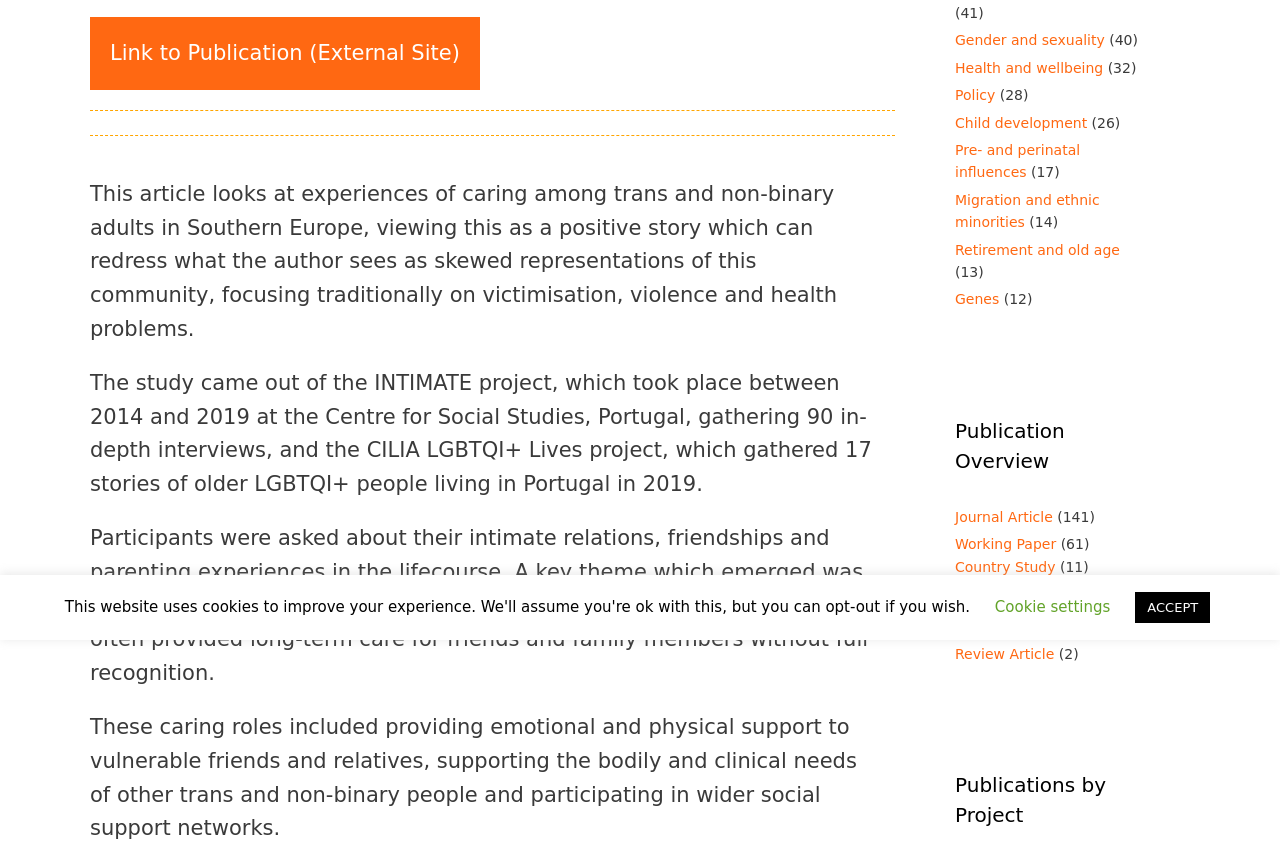Find the bounding box coordinates corresponding to the UI element with the description: "alt="Thumbnail: Nessie Beanies"". The coordinates should be formatted as [left, top, right, bottom], with values as floats between 0 and 1.

None